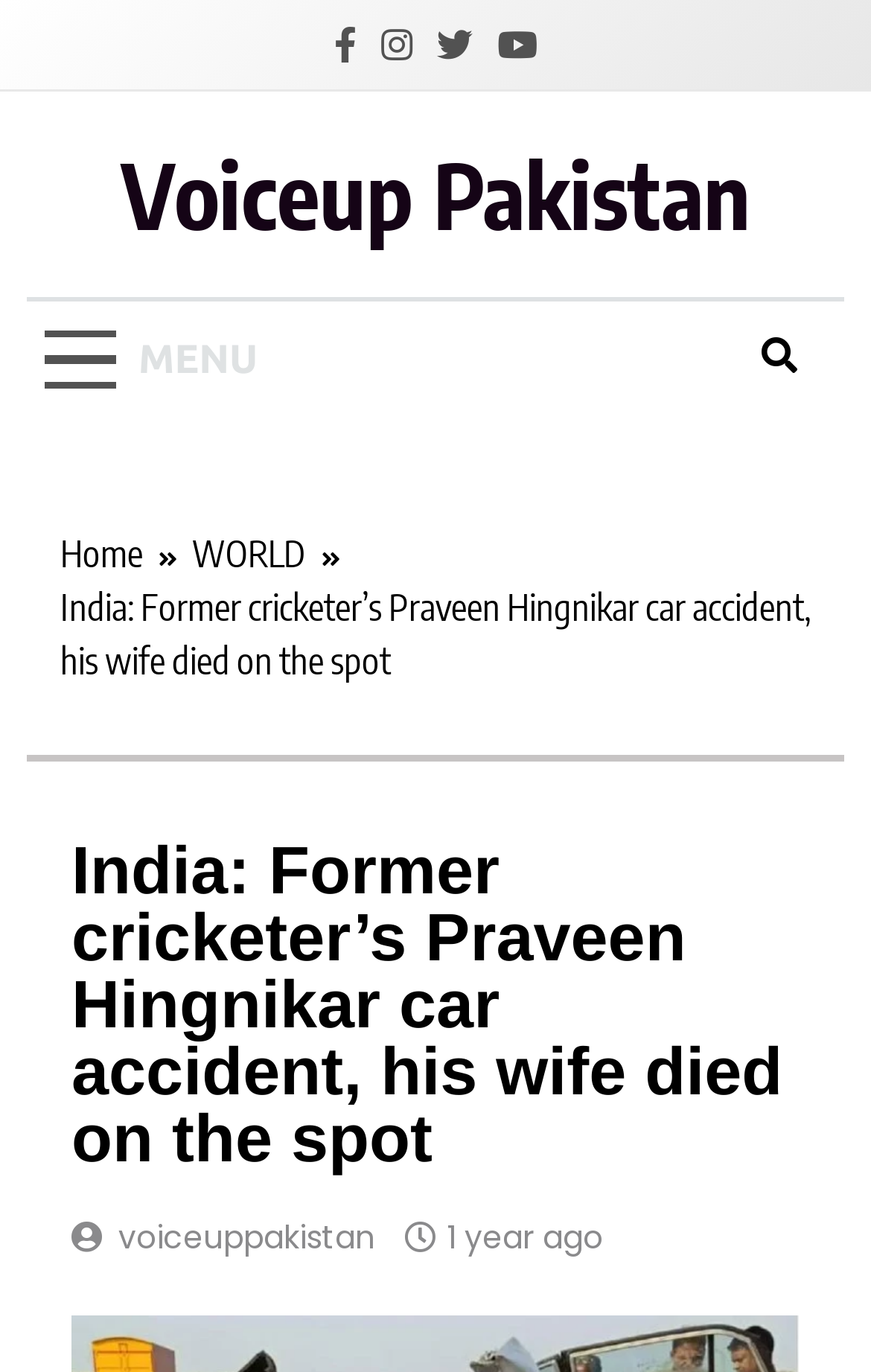Using the element description 1 year ago7 months ago, predict the bounding box coordinates for the UI element. Provide the coordinates in (top-left x, top-left y, bottom-right x, bottom-right y) format with values ranging from 0 to 1.

[0.513, 0.886, 0.692, 0.919]